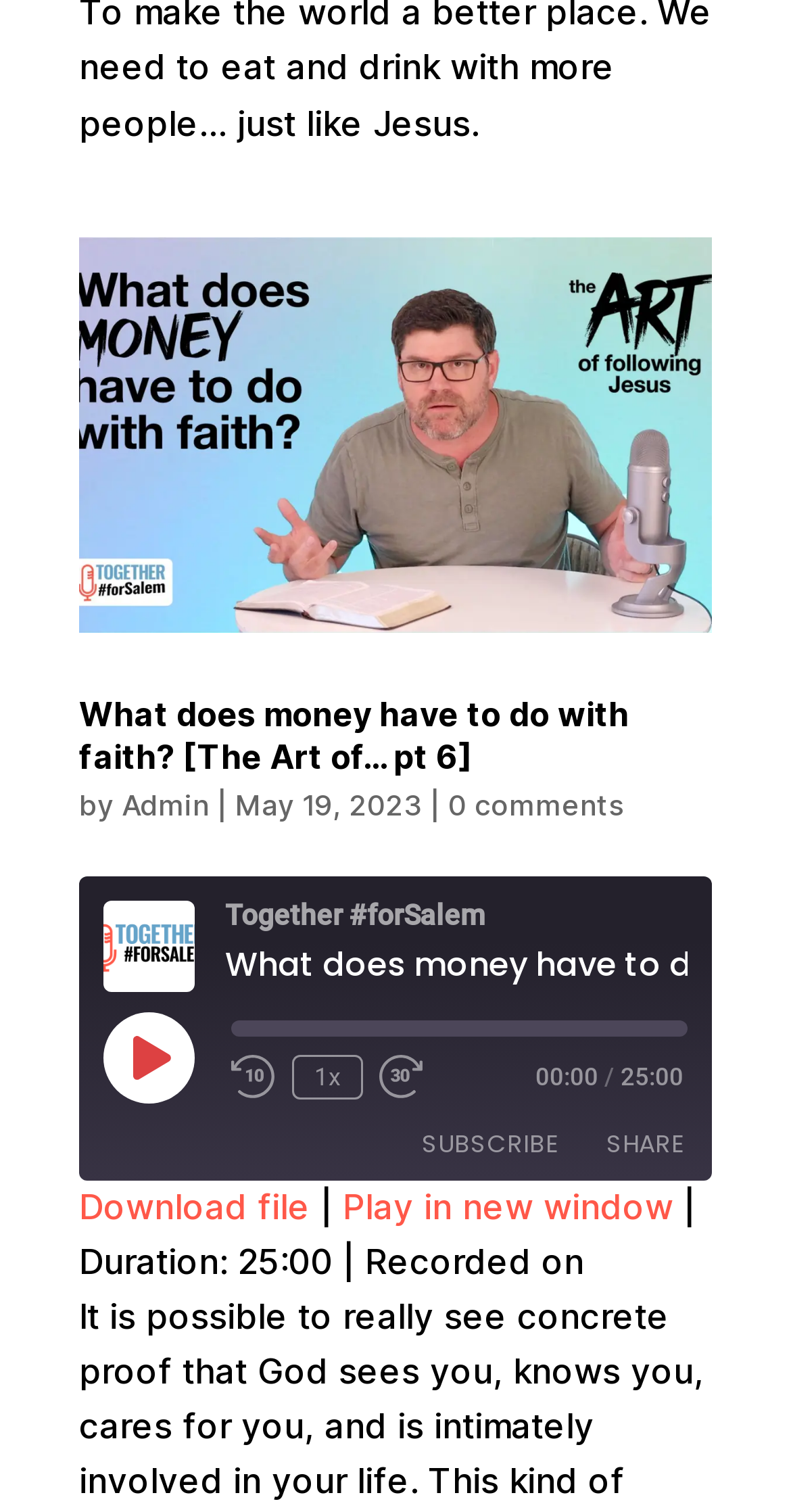Please specify the coordinates of the bounding box for the element that should be clicked to carry out this instruction: "Subscribe". The coordinates must be four float numbers between 0 and 1, formatted as [left, top, right, bottom].

[0.508, 0.737, 0.731, 0.775]